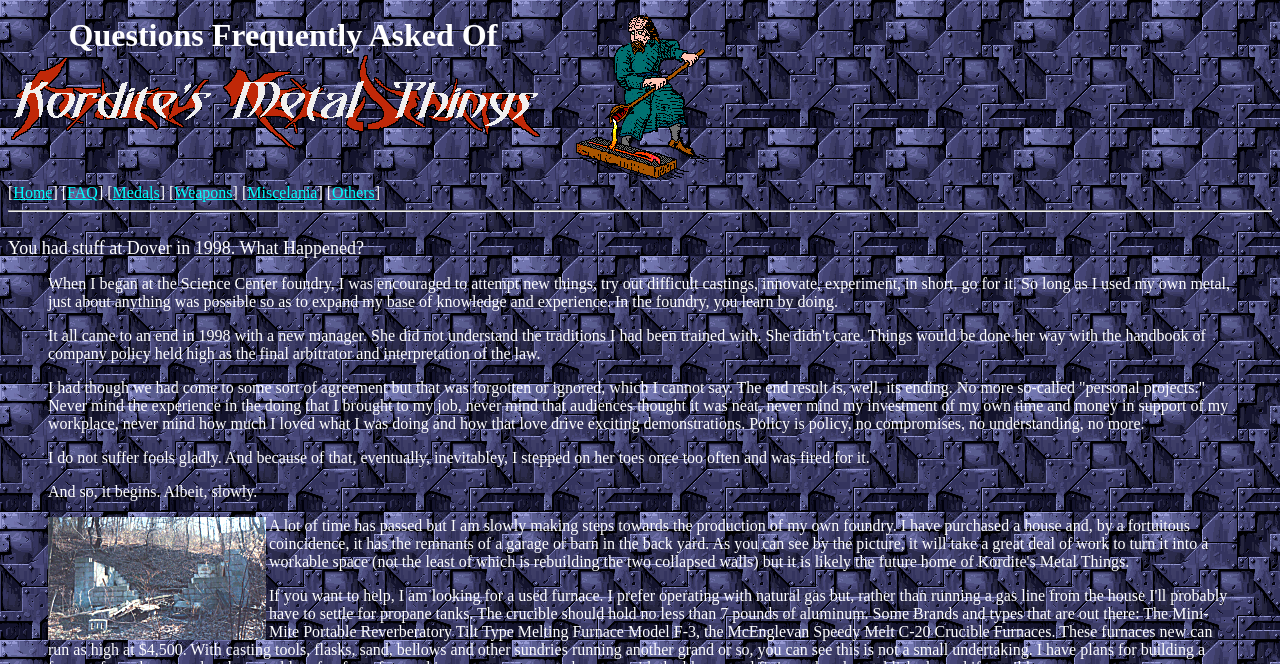Identify the bounding box for the UI element described as: "parent_node: Questions Frequently Asked Of". Ensure the coordinates are four float numbers between 0 and 1, formatted as [left, top, right, bottom].

[0.009, 0.187, 0.434, 0.241]